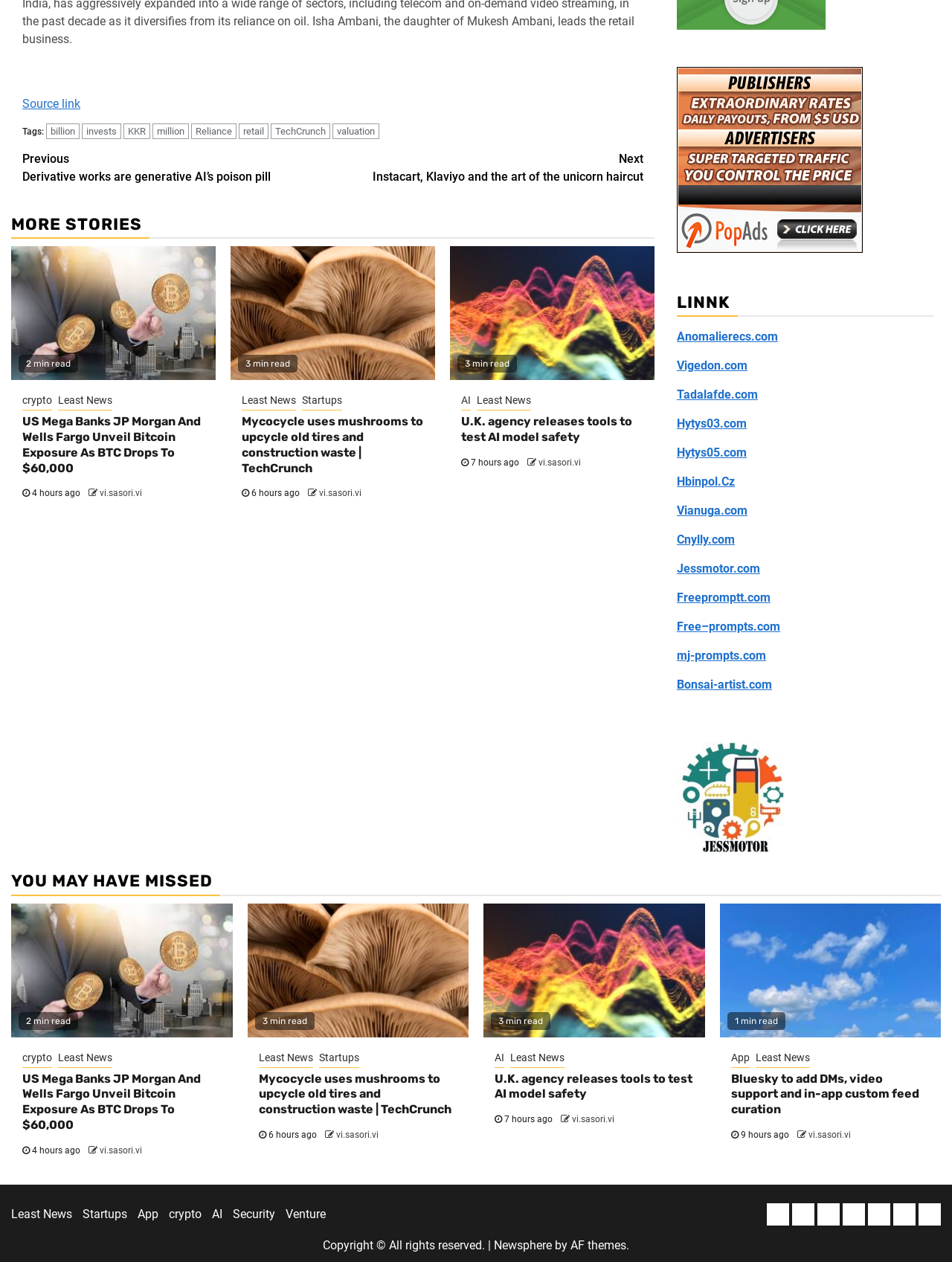Provide the bounding box coordinates for the area that should be clicked to complete the instruction: "Click on the 'Continue Reading' link".

[0.023, 0.113, 0.676, 0.153]